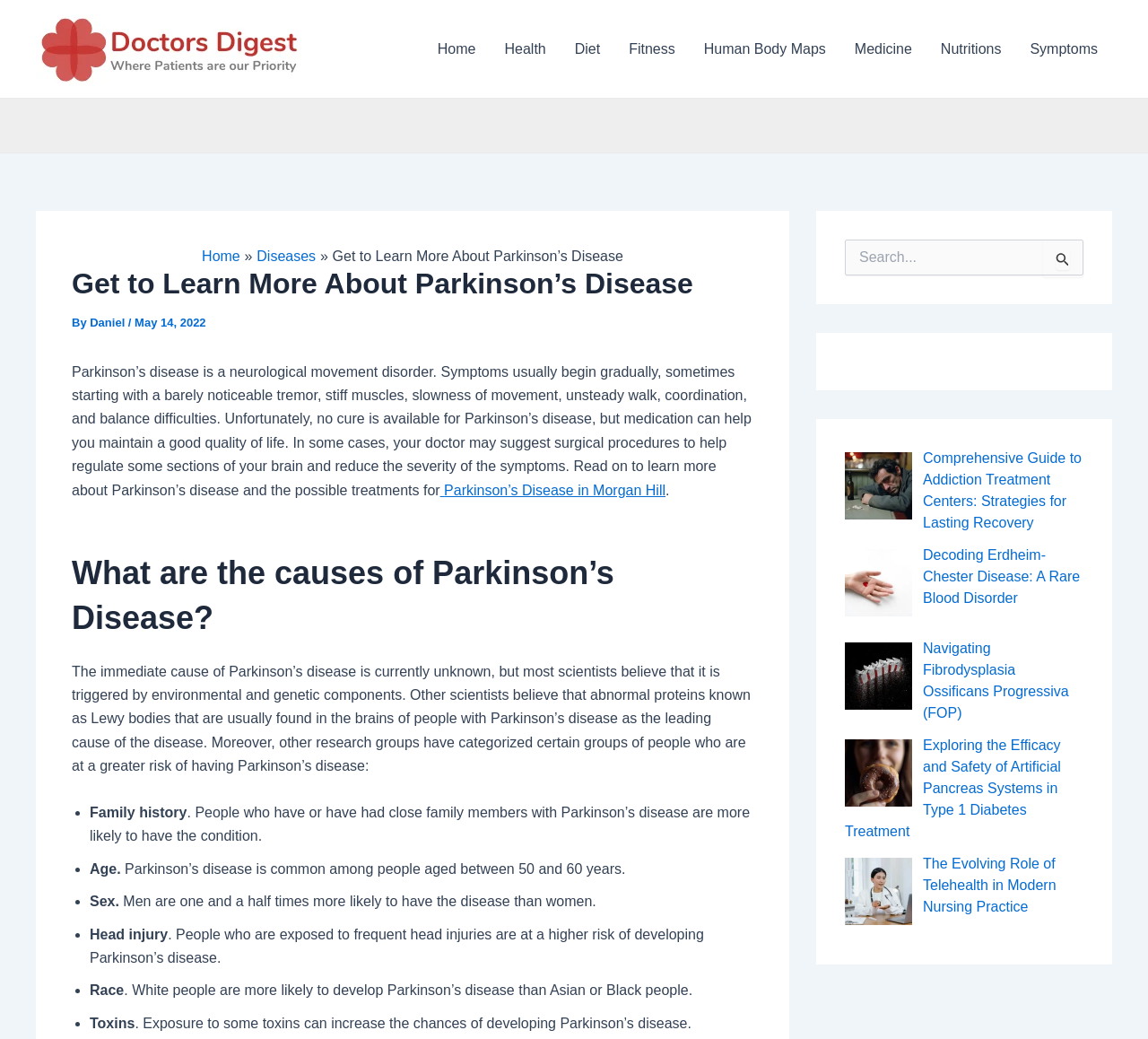Identify and provide the main heading of the webpage.

Get to Learn More About Parkinson’s Disease